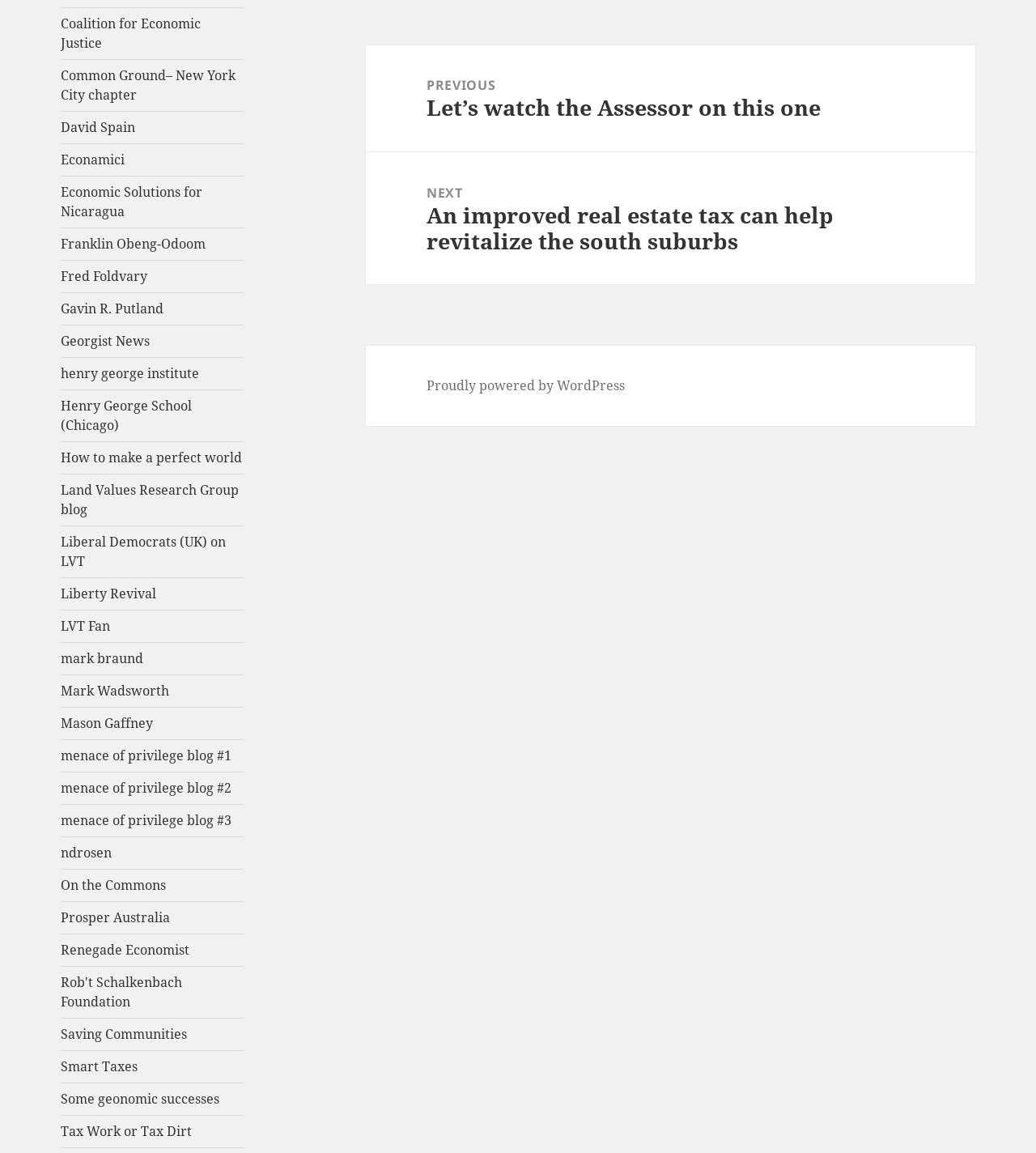What is the text of the navigation element?
Please look at the screenshot and answer using one word or phrase.

Posts